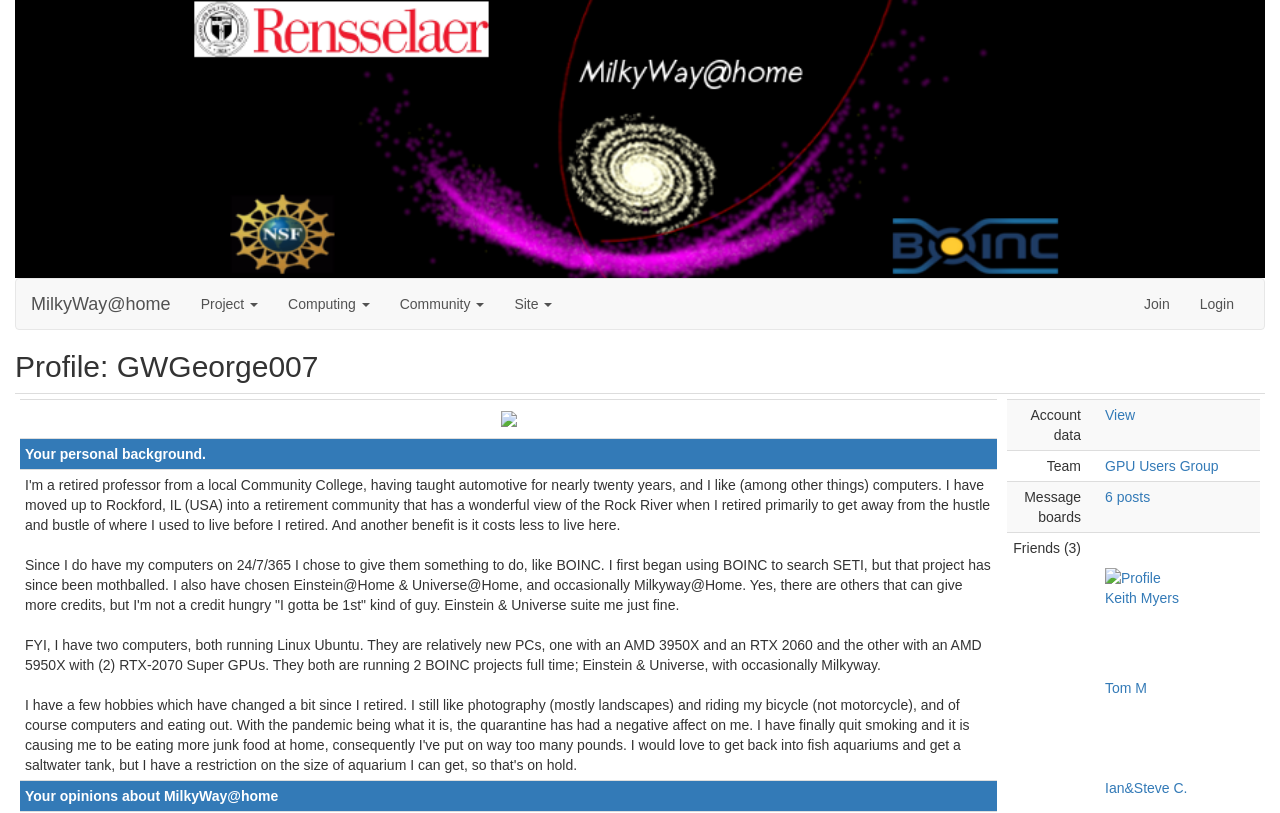Please determine the bounding box coordinates of the area that needs to be clicked to complete this task: 'Visit the GPU Users Group team'. The coordinates must be four float numbers between 0 and 1, formatted as [left, top, right, bottom].

[0.854, 0.554, 0.984, 0.592]